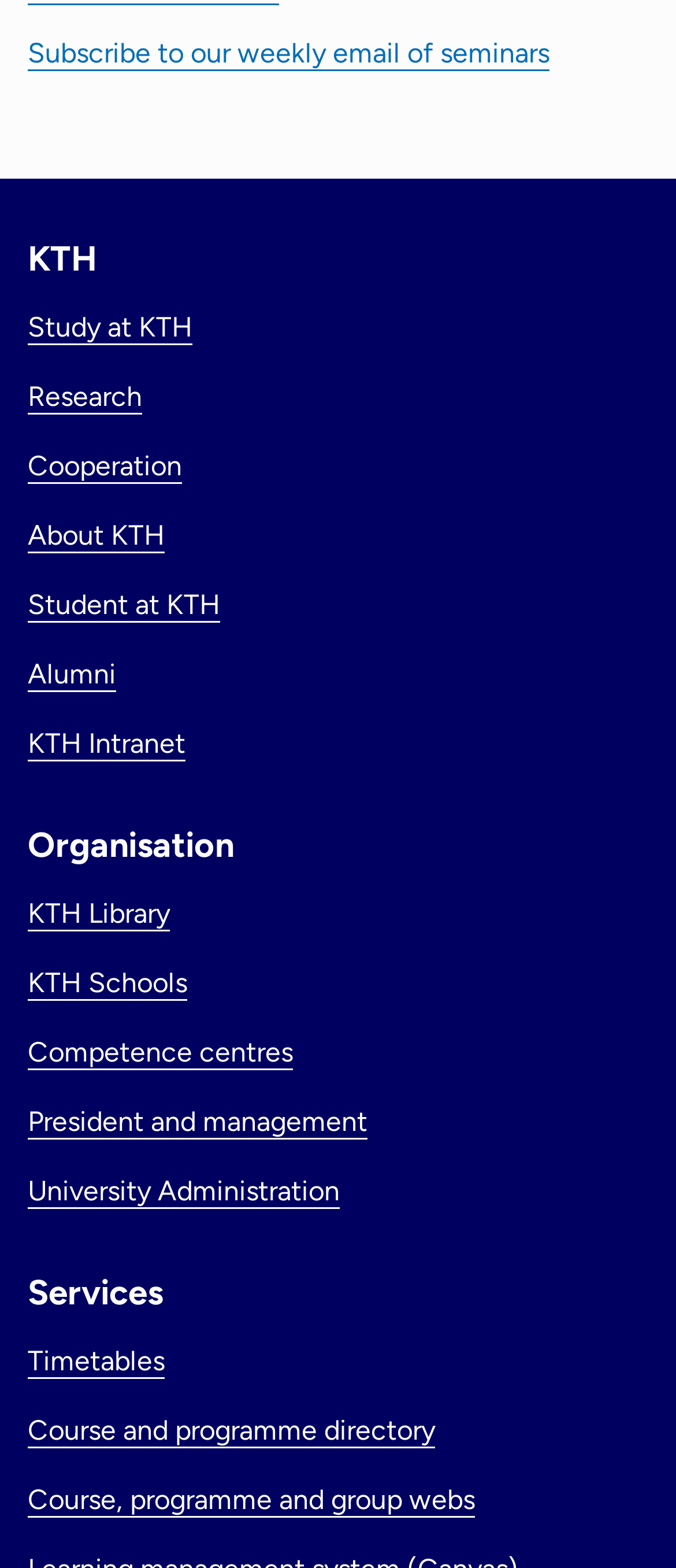Please locate the bounding box coordinates of the element that should be clicked to achieve the given instruction: "Access the KTH Library".

[0.041, 0.572, 0.251, 0.593]